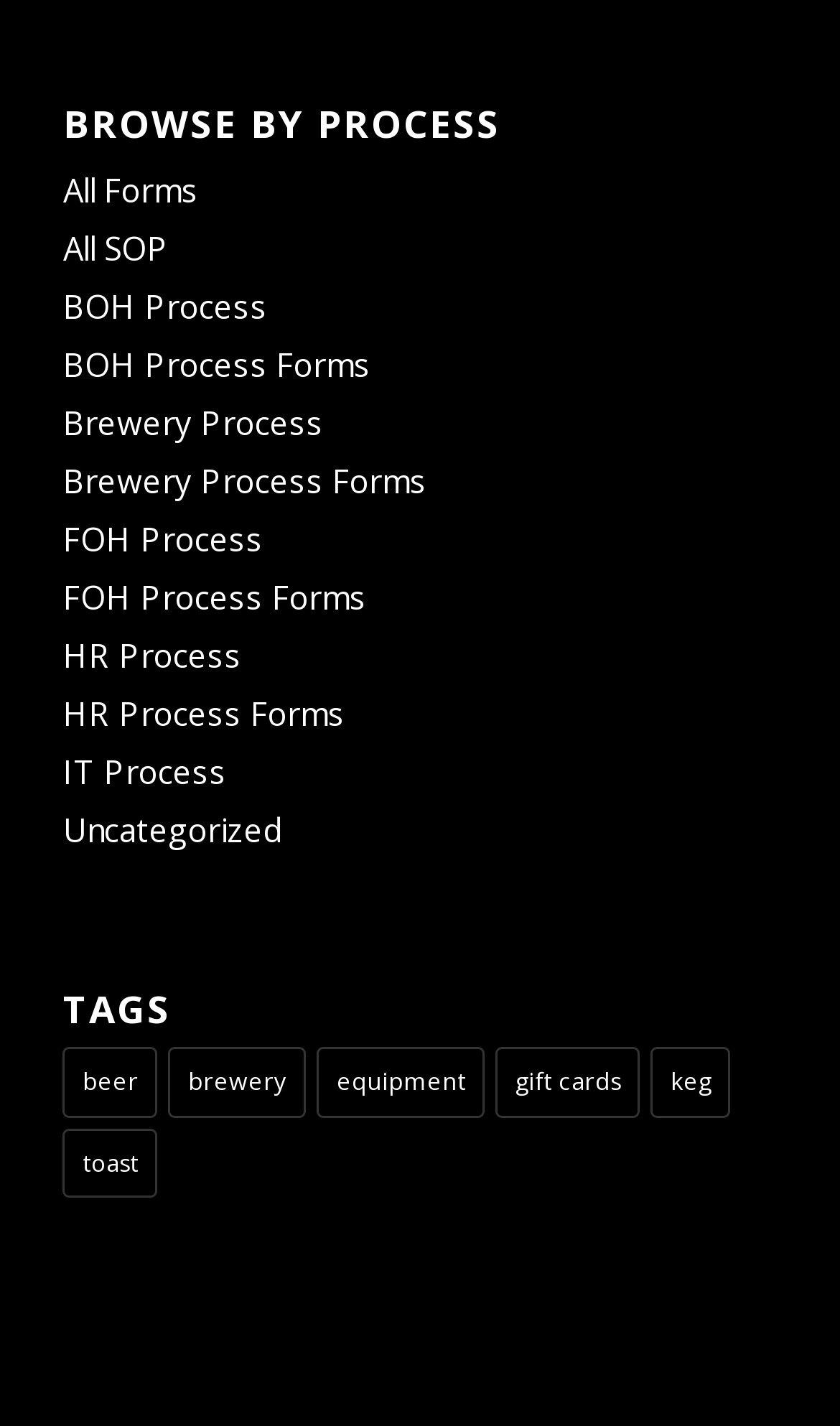Provide the bounding box coordinates of the HTML element this sentence describes: "Brewery Process Forms". The bounding box coordinates consist of four float numbers between 0 and 1, i.e., [left, top, right, bottom].

[0.075, 0.322, 0.508, 0.352]